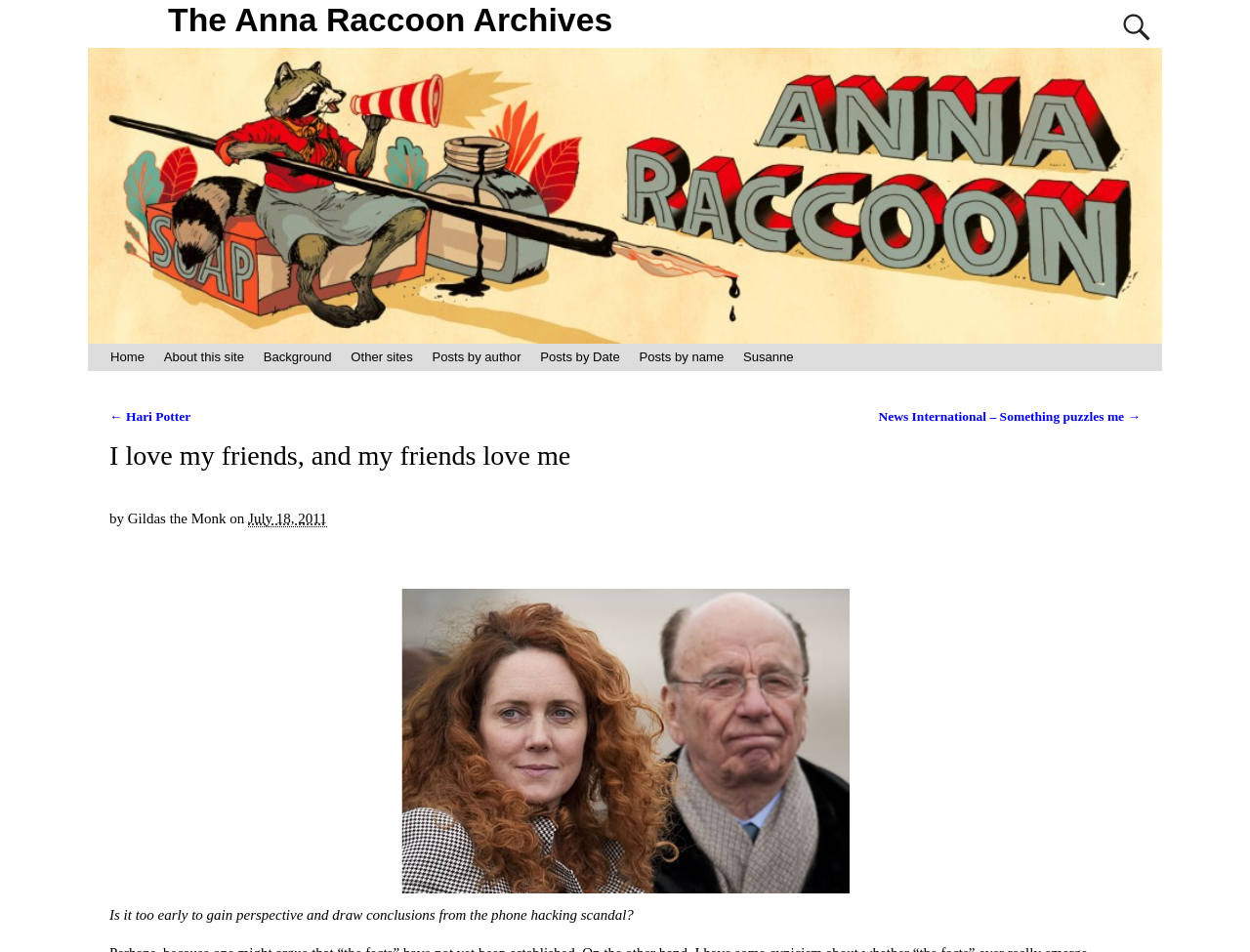Please respond in a single word or phrase: 
What is the name of the author of the current post?

Gildas the Monk